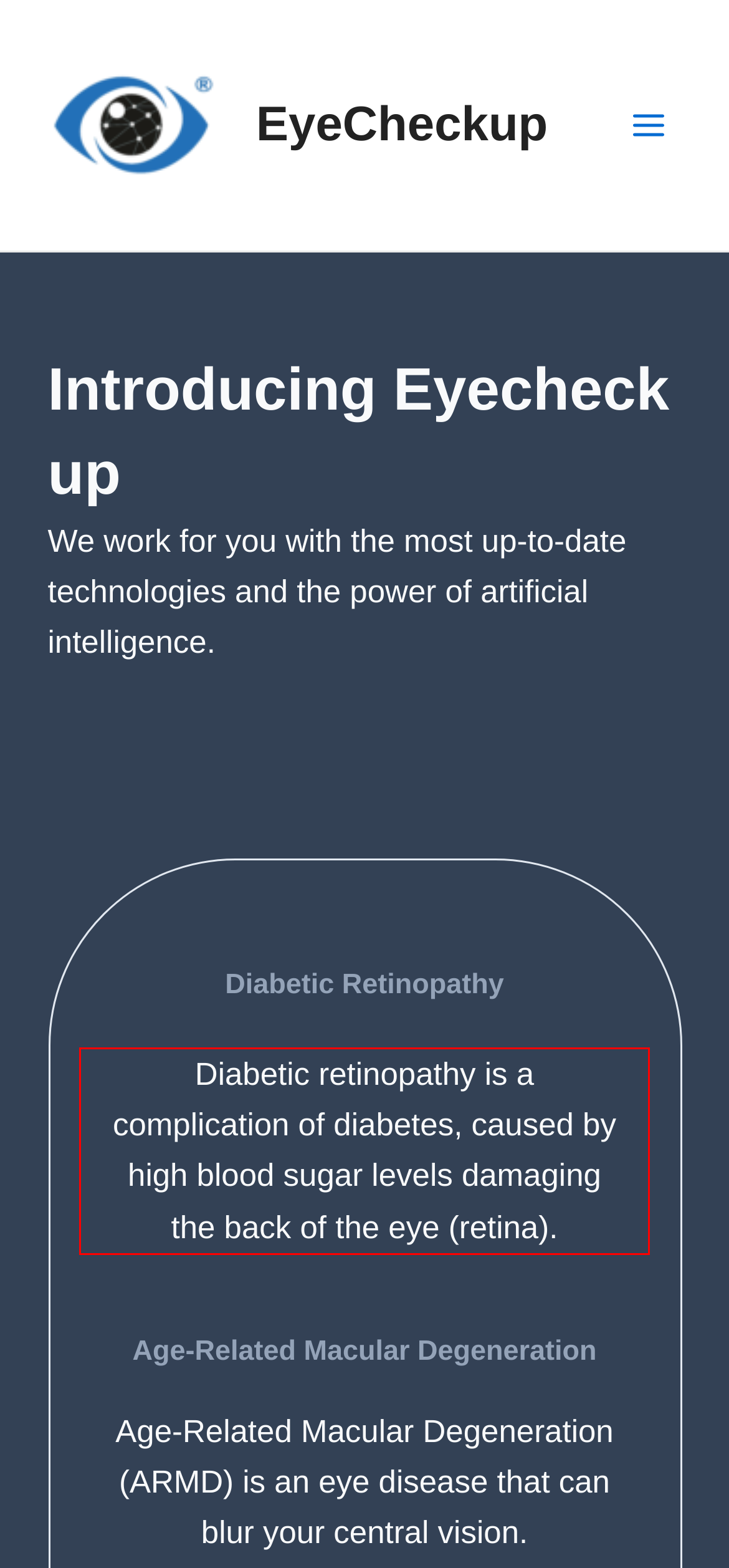Please perform OCR on the text within the red rectangle in the webpage screenshot and return the text content.

Diabetic retinopathy is a complication of diabetes, caused by high blood sugar levels damaging the back of the eye (retina).